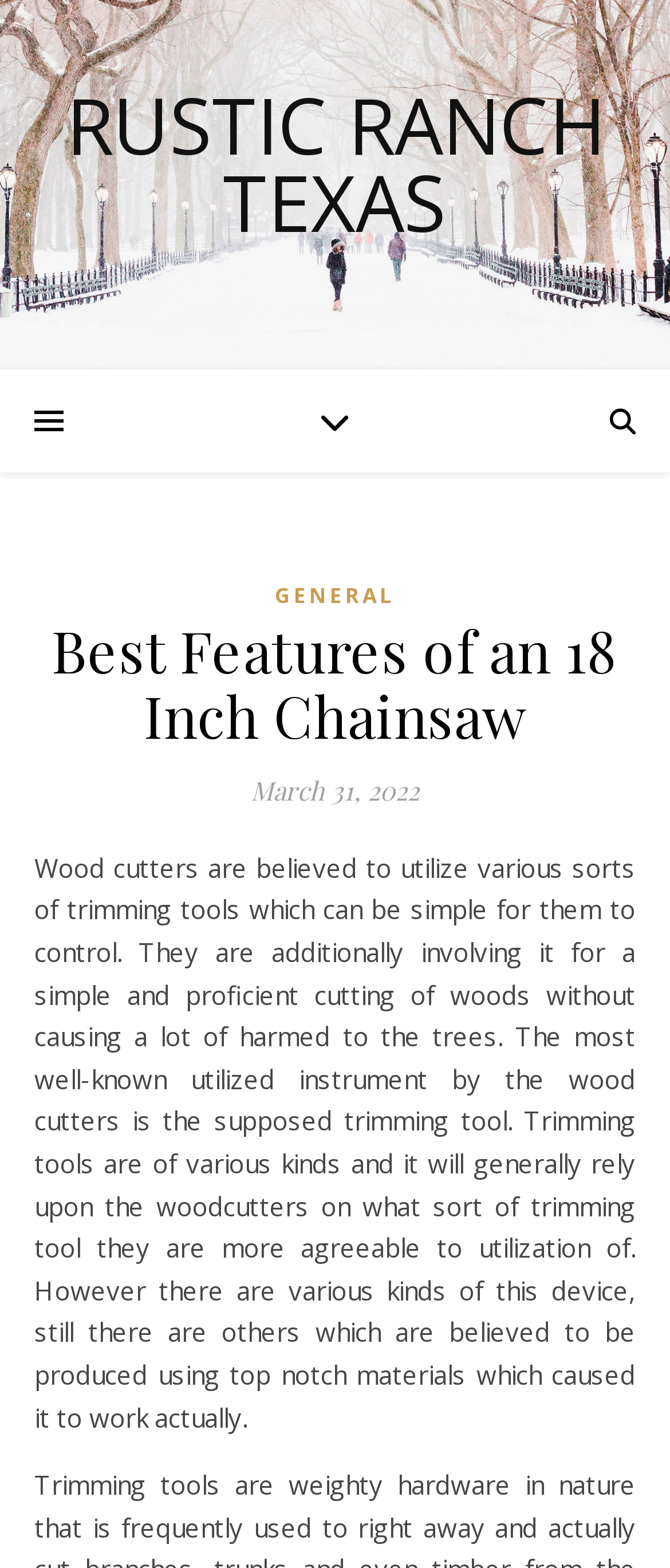Please respond to the question using a single word or phrase:
What is the website's name?

RUSTIC RANCH TEXAS